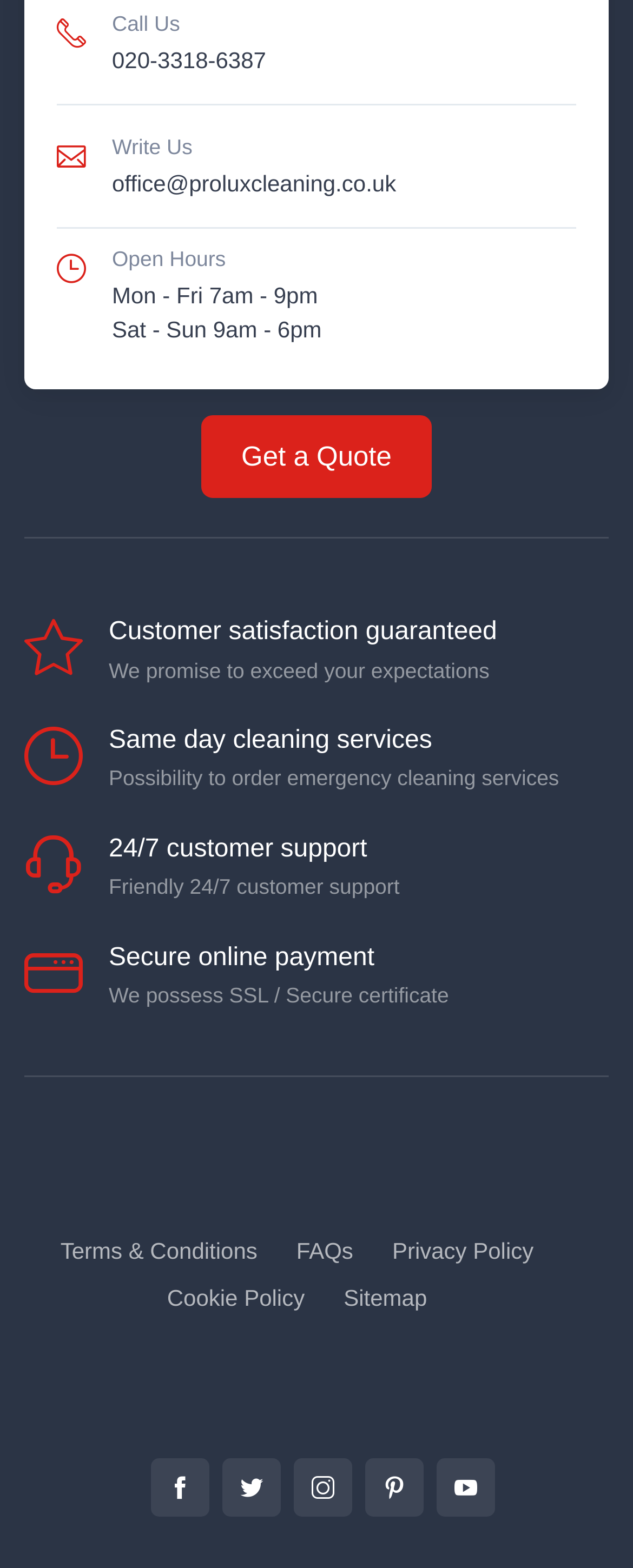Identify the bounding box of the UI component described as: "Sitemap".

[0.543, 0.817, 0.675, 0.839]